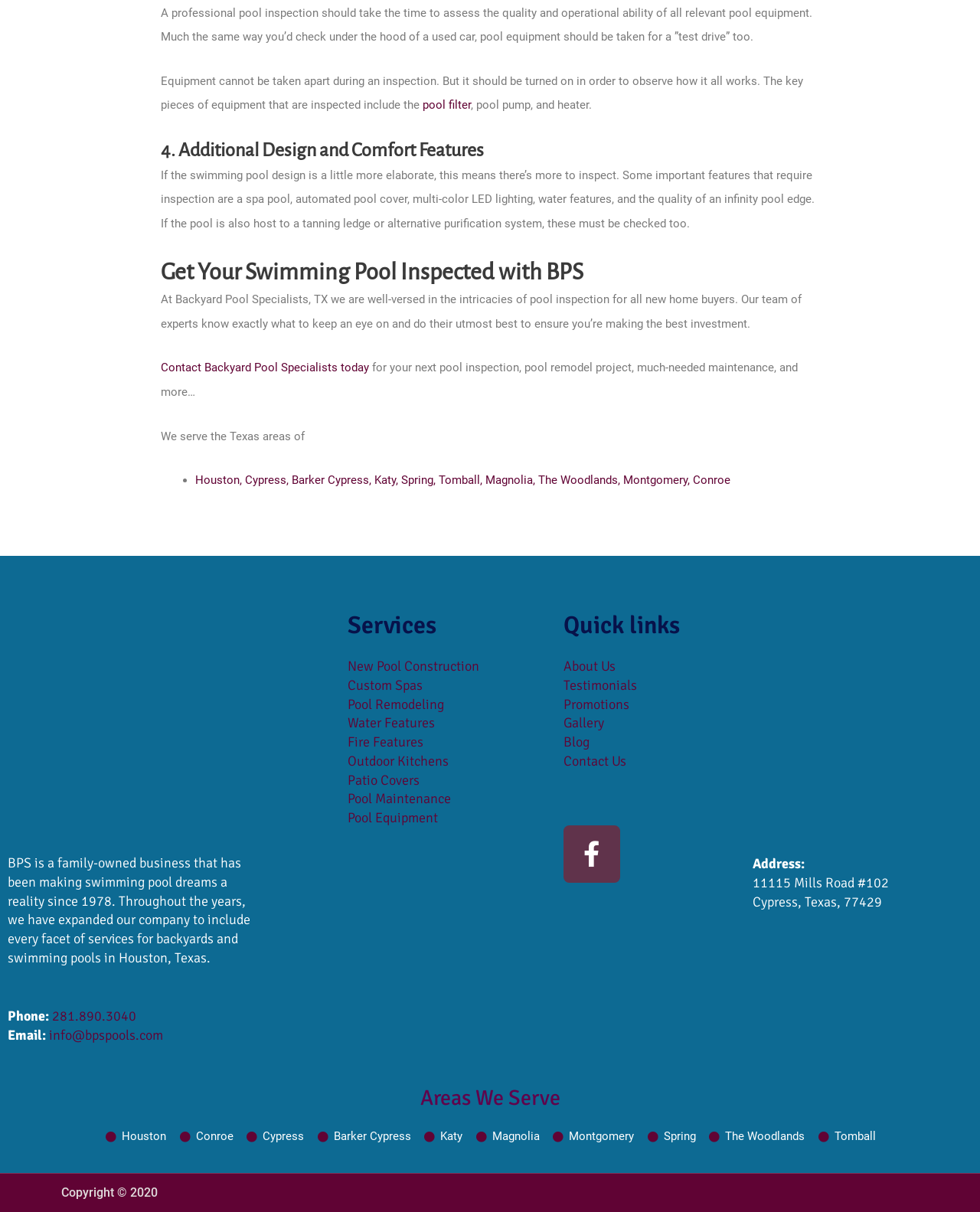Calculate the bounding box coordinates for the UI element based on the following description: ", Cypress, Barker Cypress". Ensure the coordinates are four float numbers between 0 and 1, i.e., [left, top, right, bottom].

[0.245, 0.391, 0.377, 0.402]